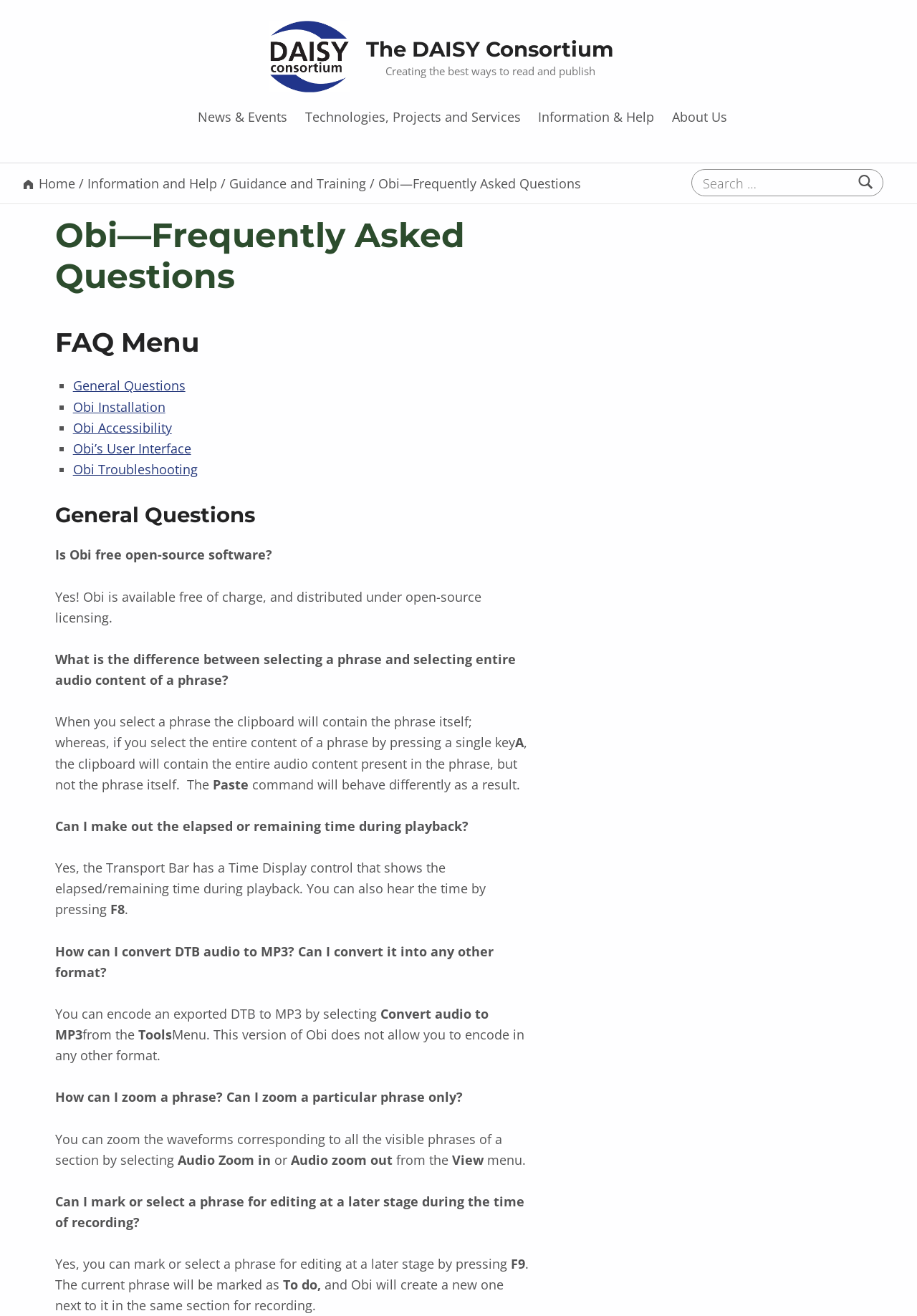Show the bounding box coordinates for the HTML element described as: "News & Events".

[0.21, 0.074, 0.318, 0.104]